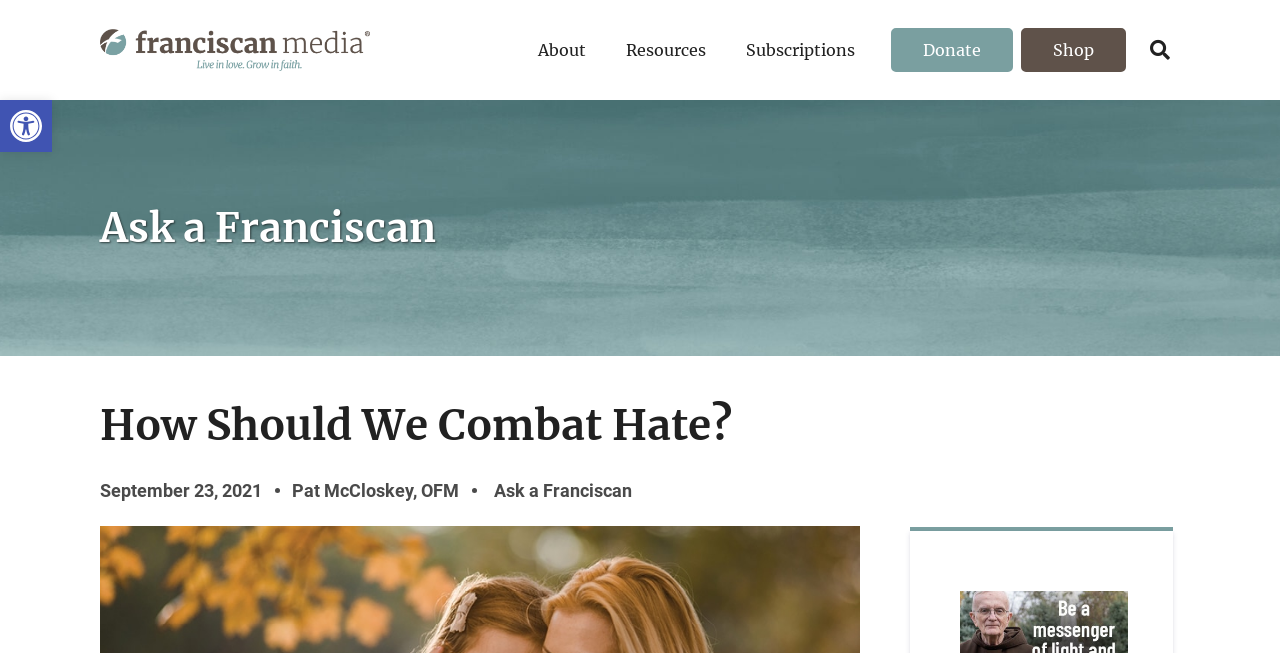What is the name of the section below the title?
Provide a fully detailed and comprehensive answer to the question.

I looked for the element that describes the section below the title and found a heading element with the text 'Ask a Franciscan', which suggests that the section below the title is called 'Ask a Franciscan'.